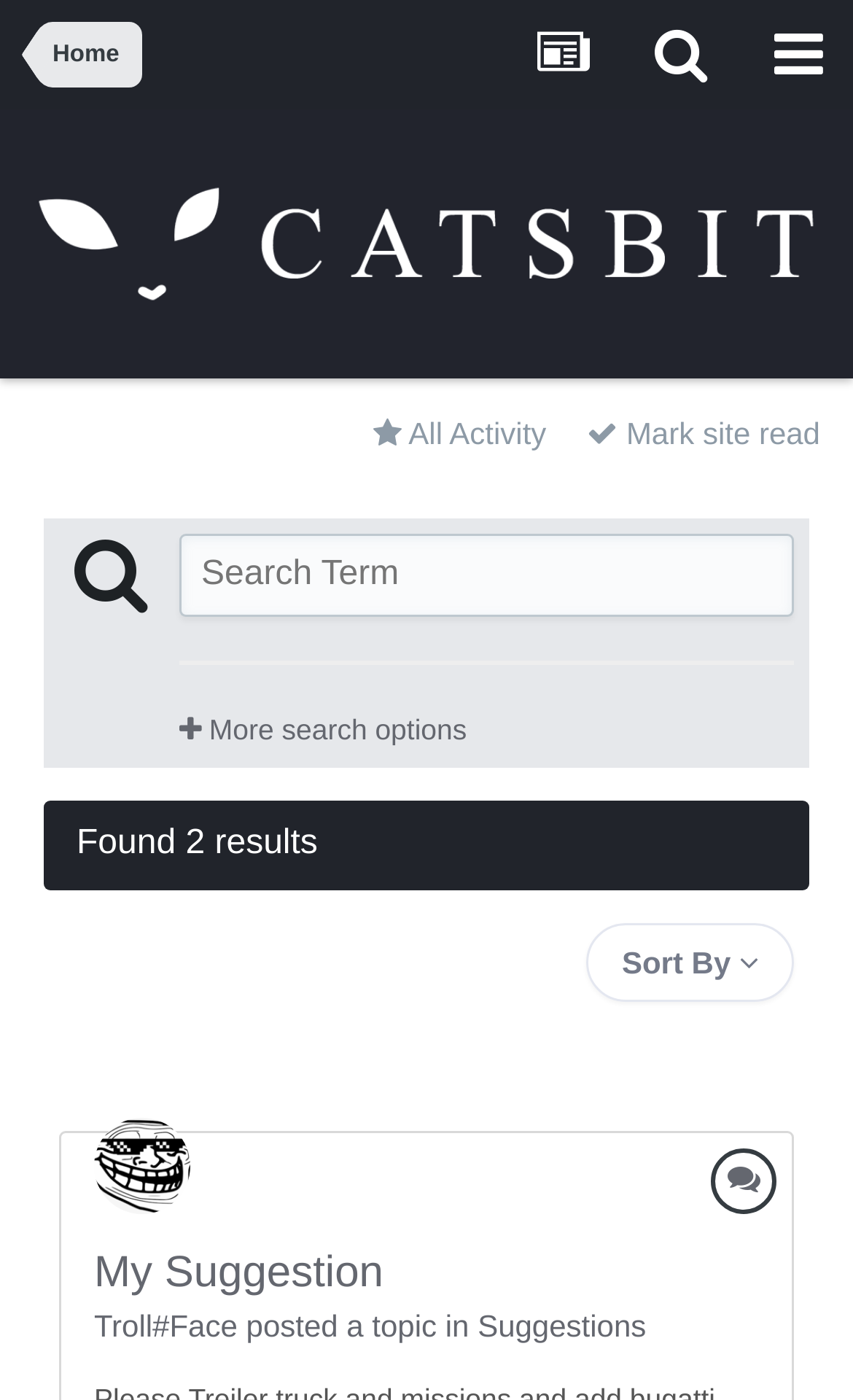What is the name of the topic?
Refer to the image and answer the question using a single word or phrase.

My Suggestion